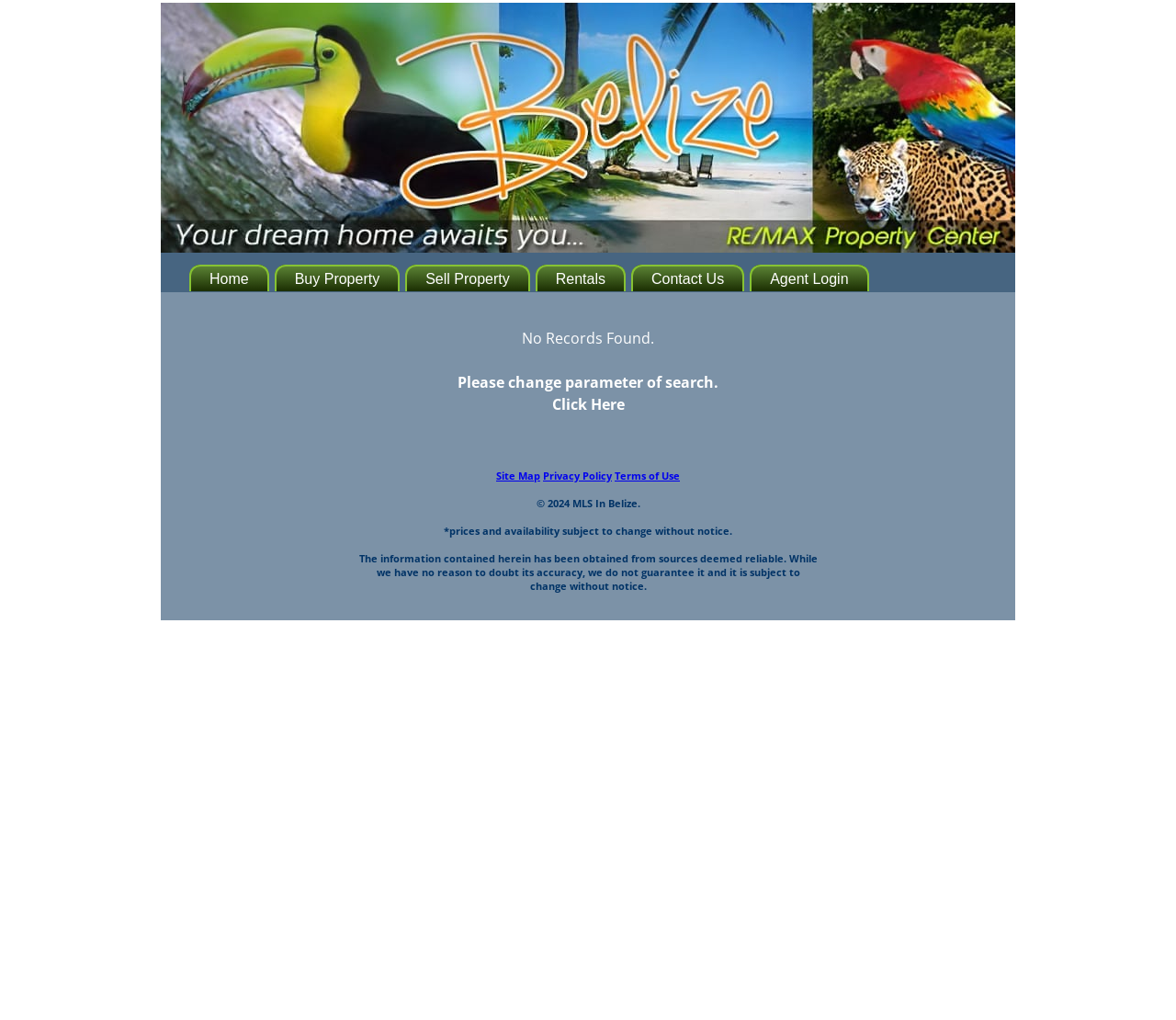From the given element description: "alt="realestate properties in belize"", find the bounding box for the UI element. Provide the coordinates as four float numbers between 0 and 1, in the order [left, top, right, bottom].

[0.137, 0.234, 0.863, 0.251]